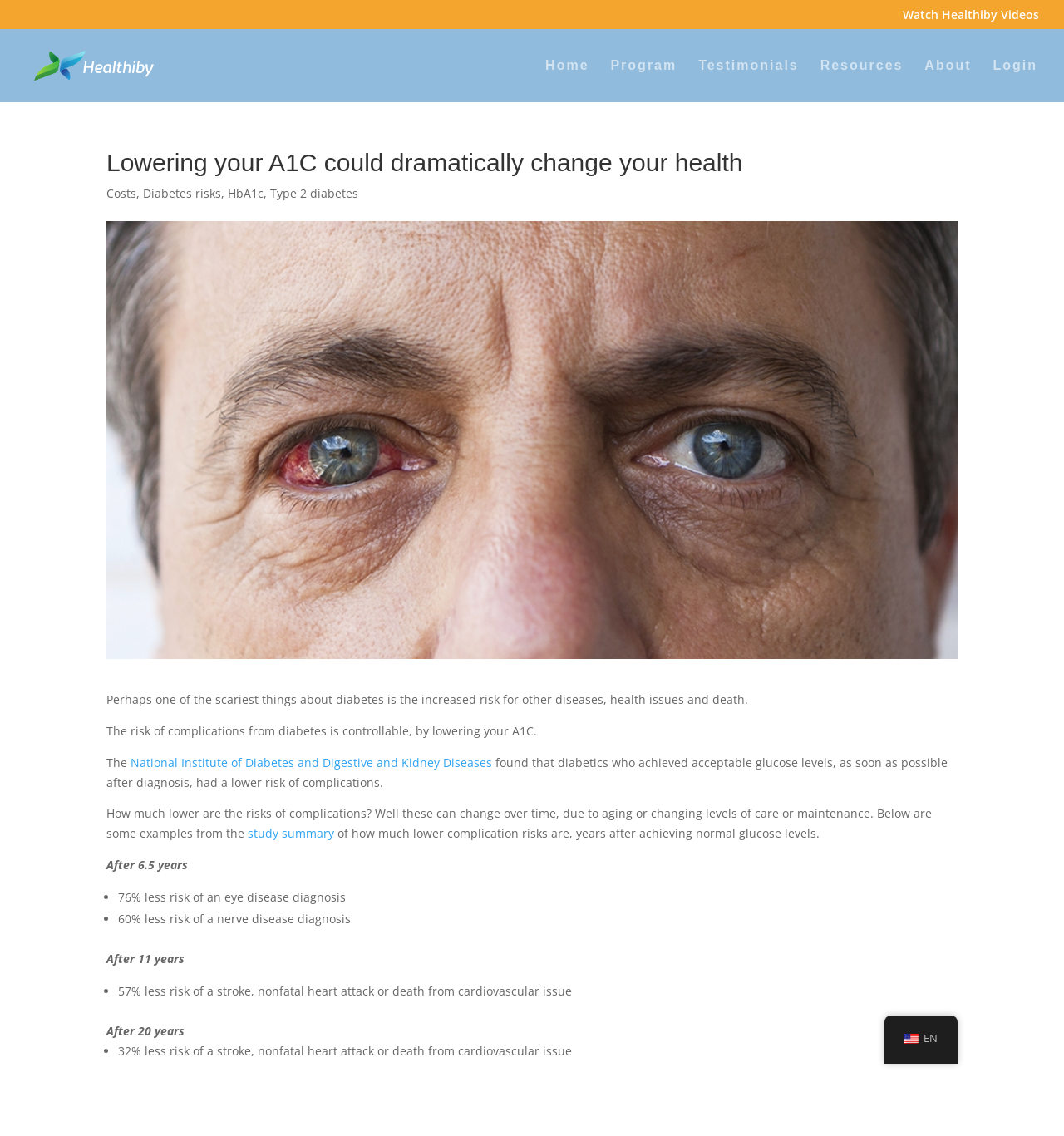Predict the bounding box coordinates of the area that should be clicked to accomplish the following instruction: "Learn about Type 2 diabetes". The bounding box coordinates should consist of four float numbers between 0 and 1, i.e., [left, top, right, bottom].

[0.254, 0.163, 0.337, 0.177]